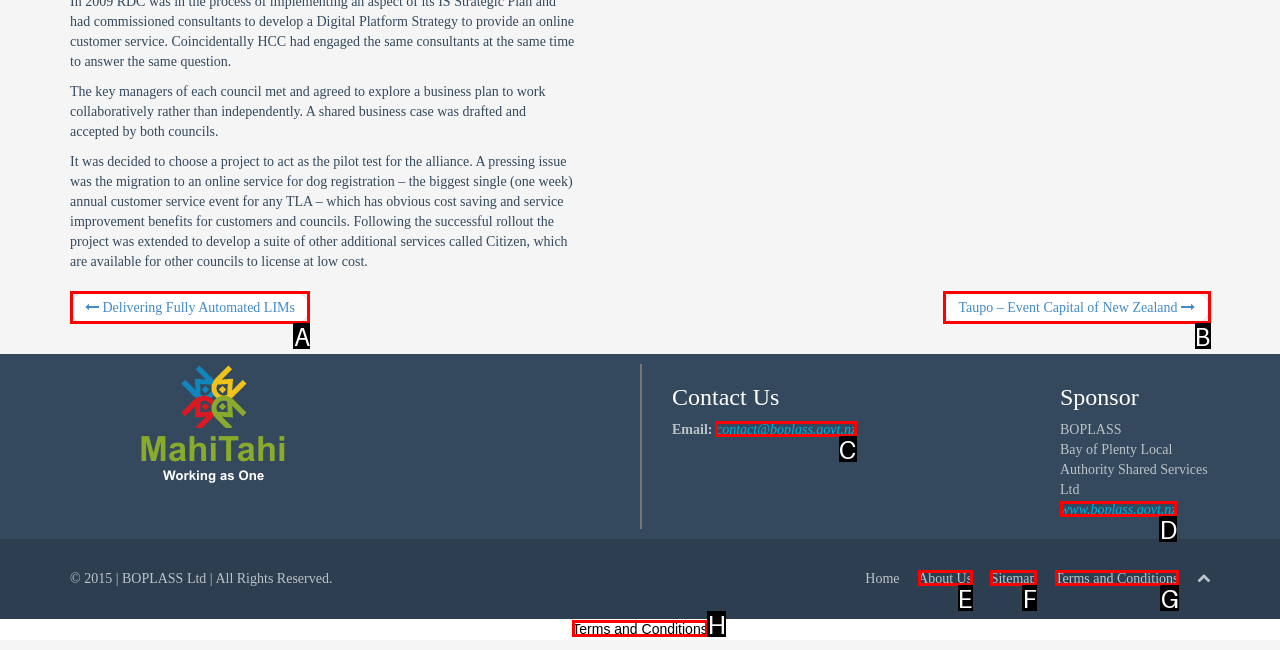Find the HTML element that matches the description: Sitemap. Answer using the letter of the best match from the available choices.

F